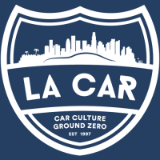Please answer the following question using a single word or phrase: 
In what year was the brand established?

1997